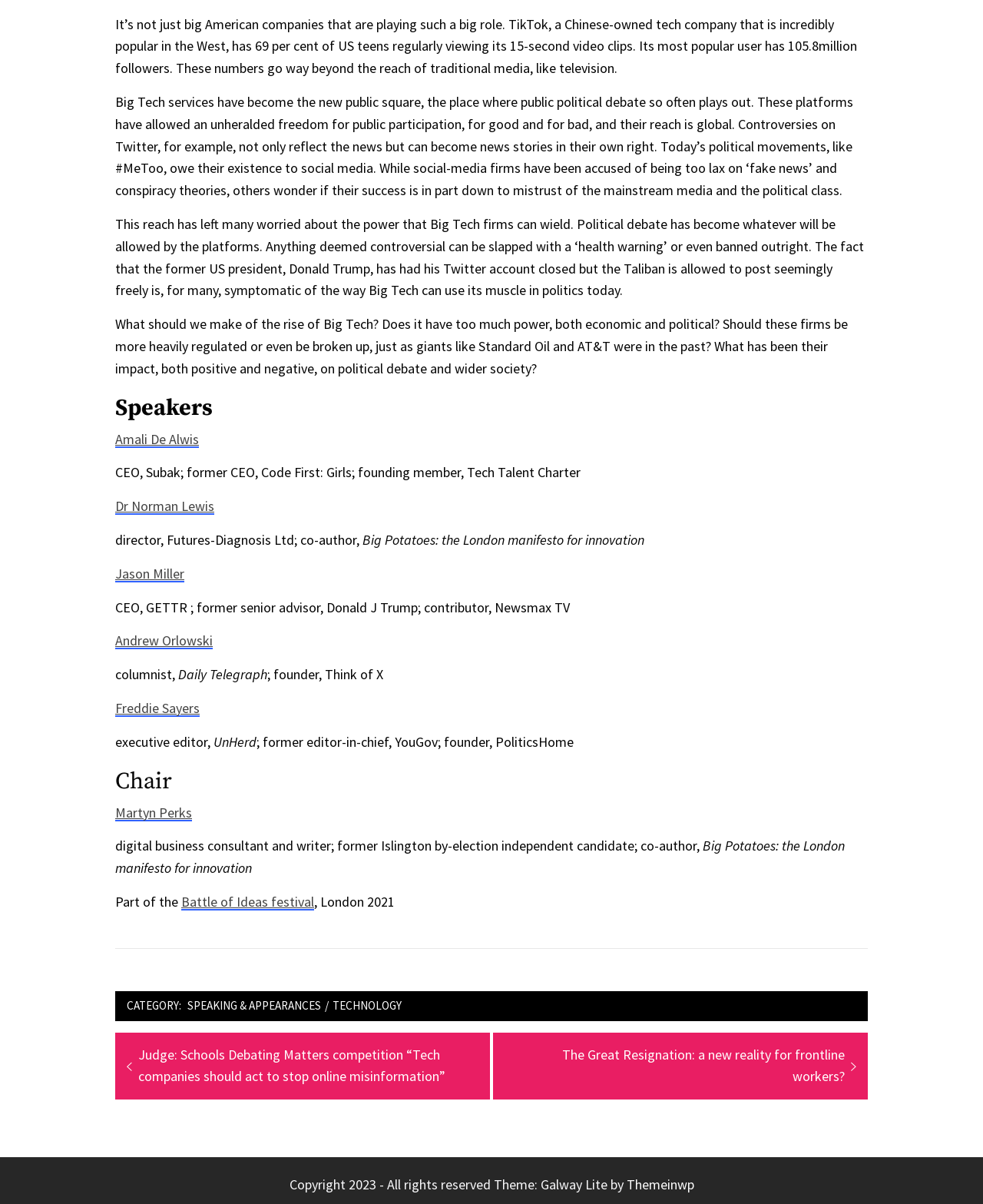Who is the CEO of GETTR?
Please provide a full and detailed response to the question.

The webpage lists Jason Miller as the CEO of GETTR, along with his other credentials as a former senior advisor to Donald J Trump and contributor to Newsmax TV.